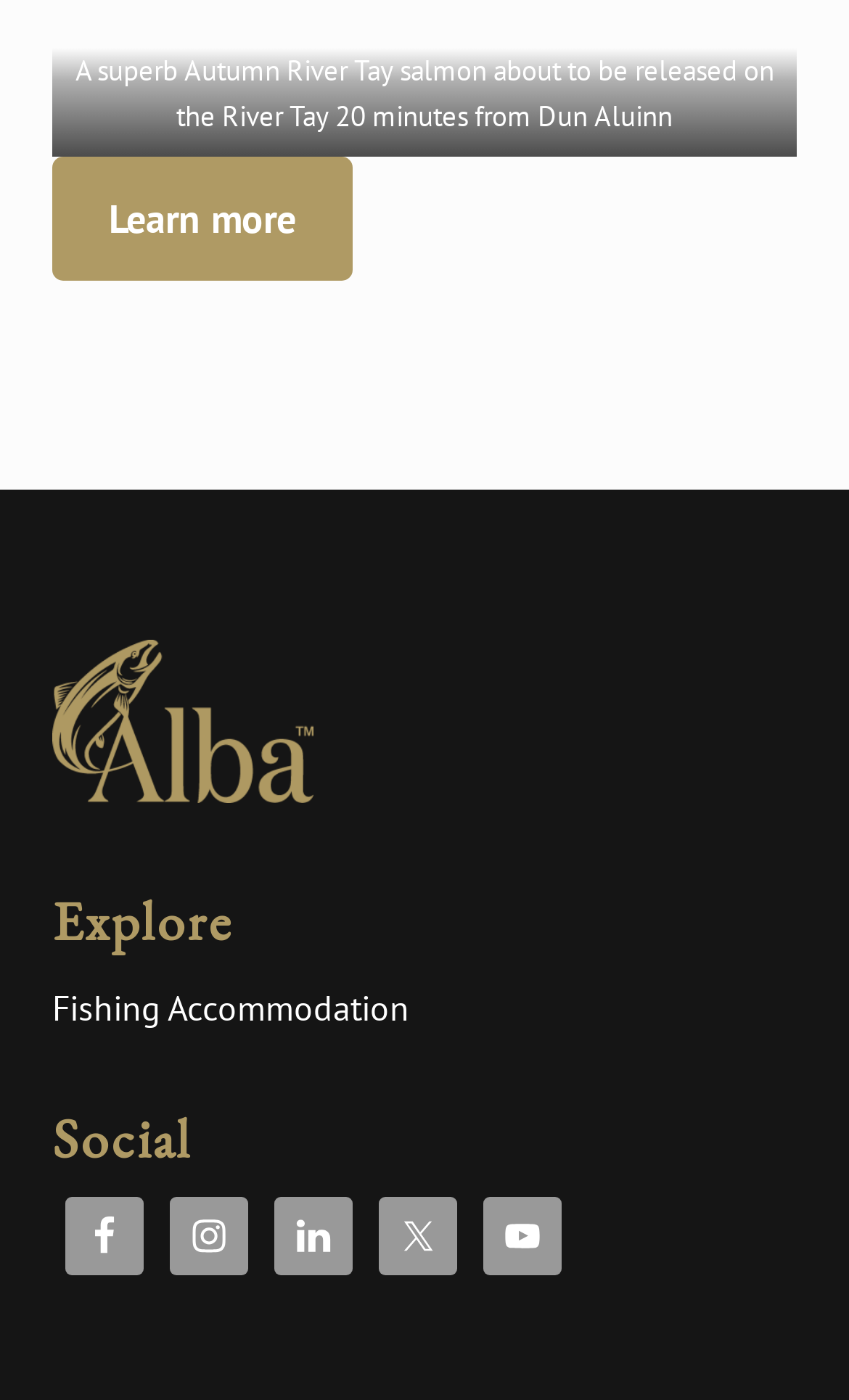What is the topic of the image with a caption?
Answer the question with a single word or phrase derived from the image.

Autumn River Tay salmon